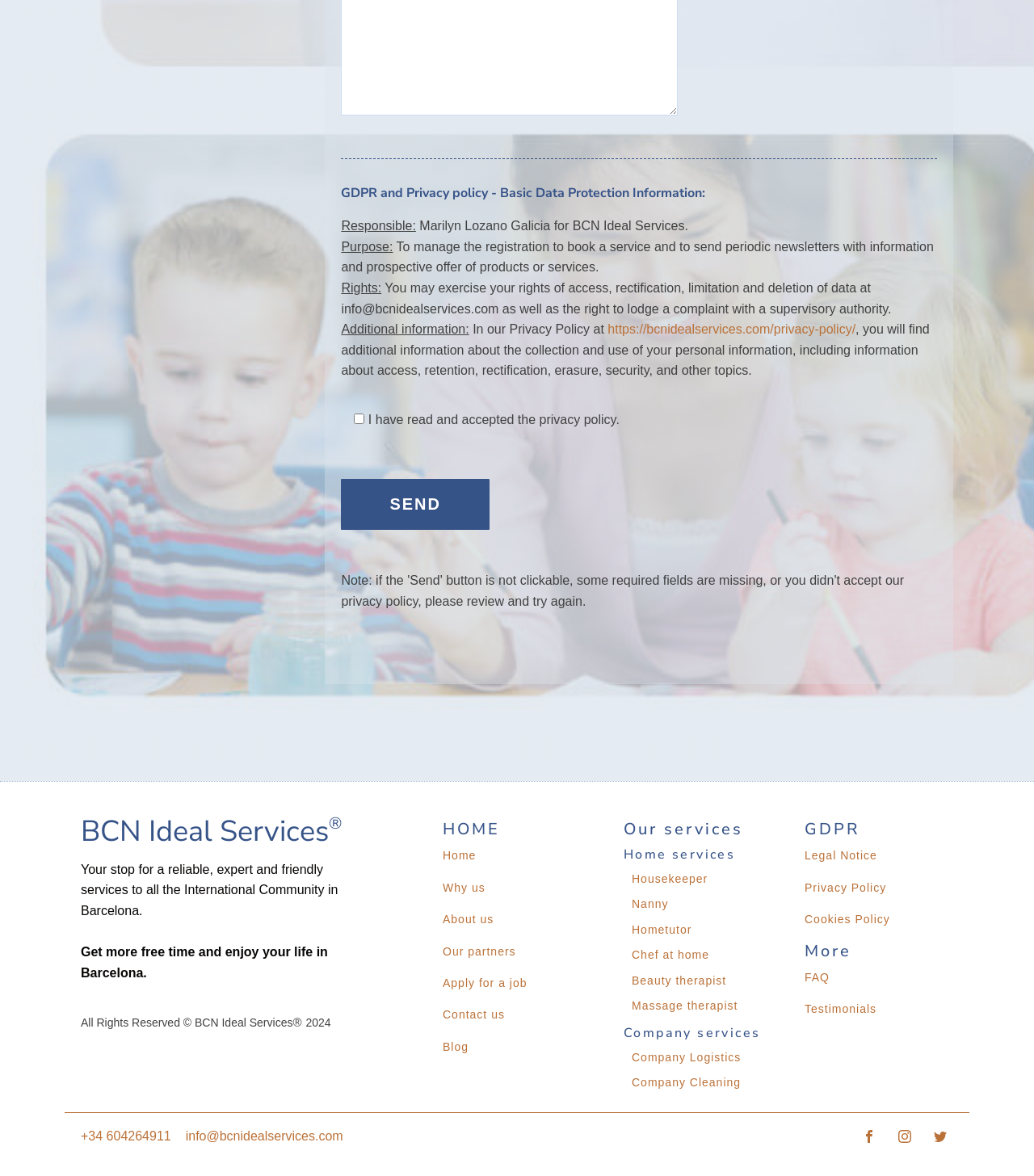Determine the bounding box coordinates of the region that needs to be clicked to achieve the task: "Contact us through email".

[0.179, 0.959, 0.332, 0.974]